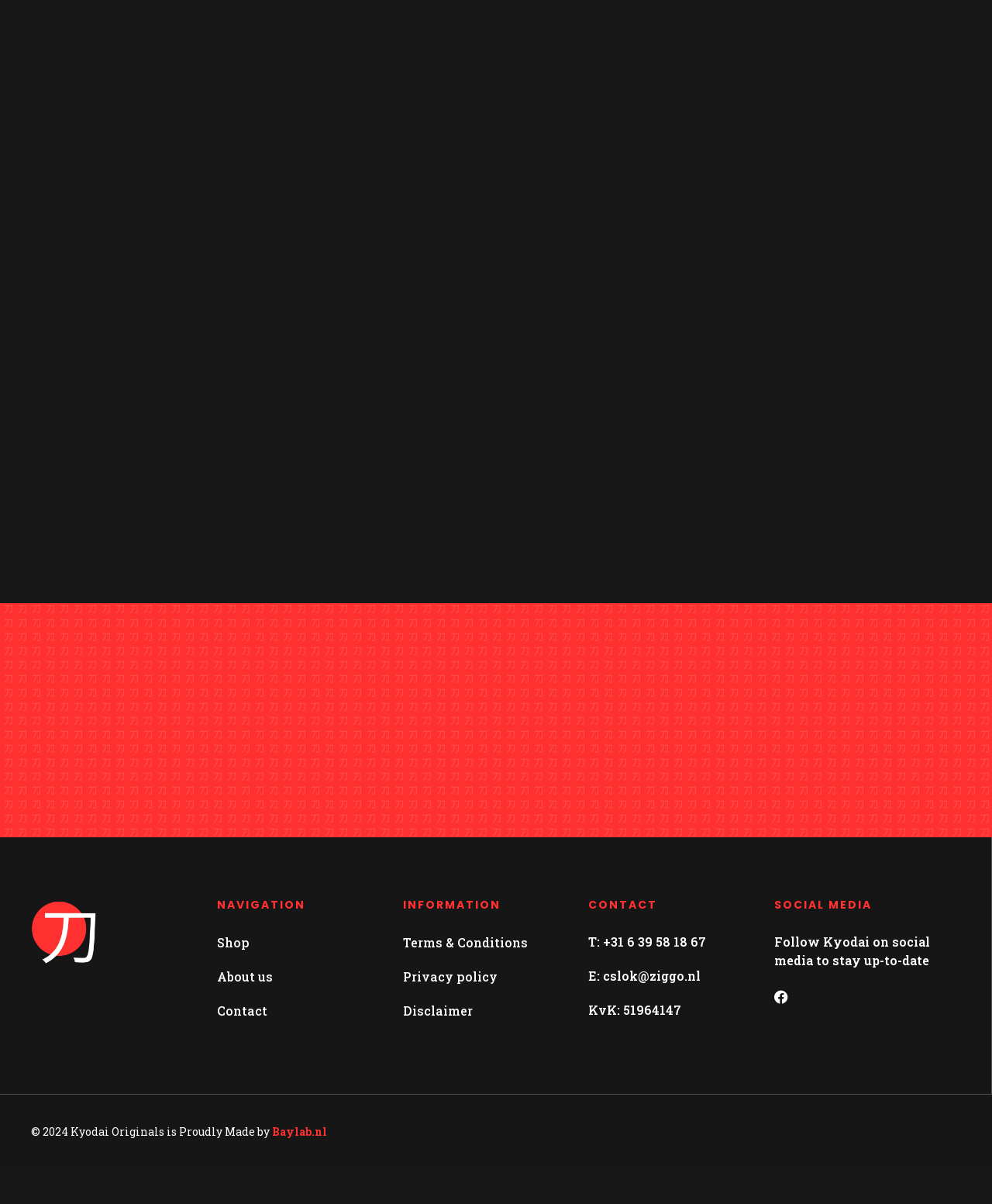Could you provide the bounding box coordinates for the portion of the screen to click to complete this instruction: "contact us by phone"?

[0.593, 0.776, 0.712, 0.789]